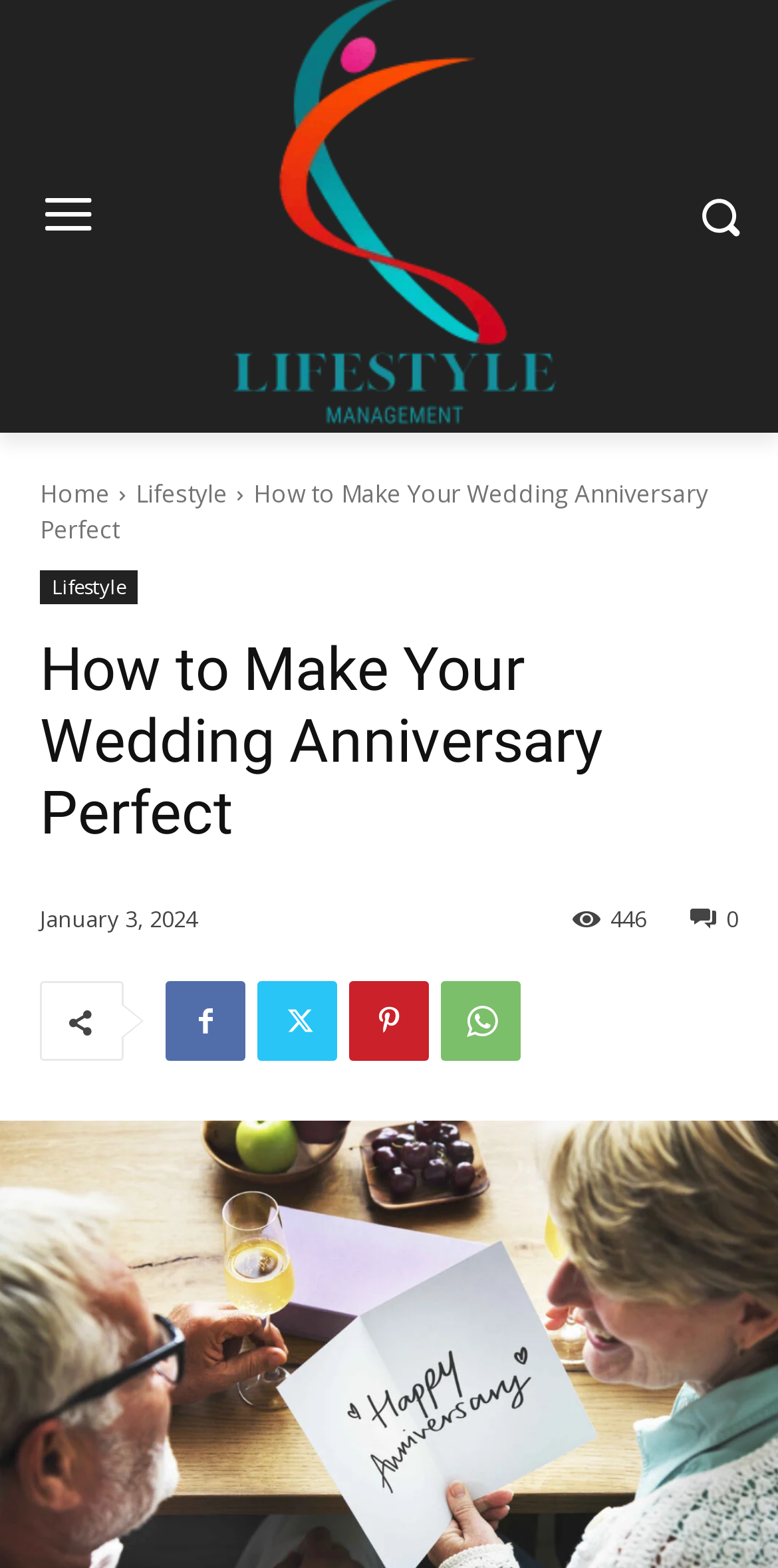Locate the bounding box coordinates of the clickable area to execute the instruction: "view comments". Provide the coordinates as four float numbers between 0 and 1, represented as [left, top, right, bottom].

[0.785, 0.576, 0.831, 0.595]